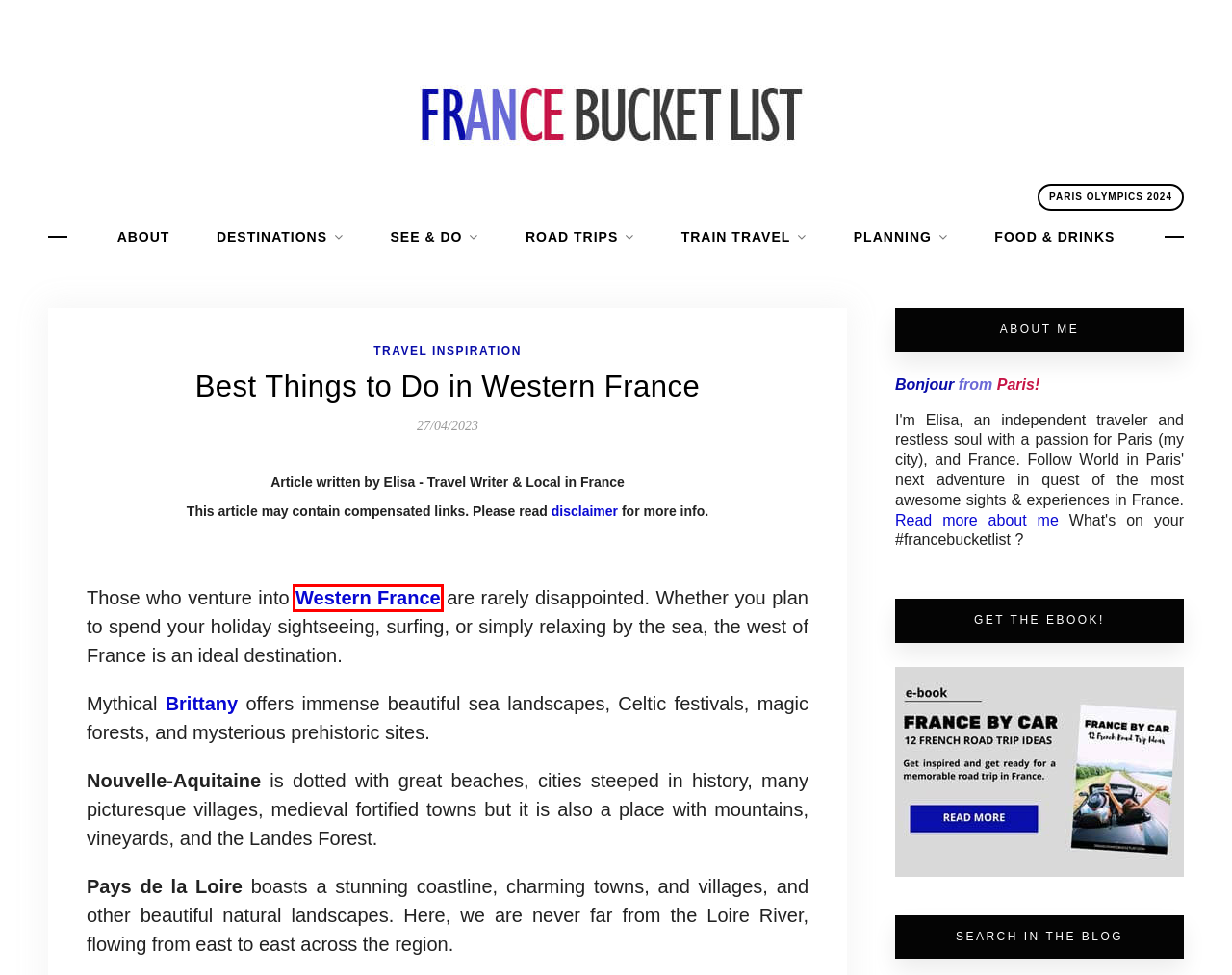Observe the screenshot of a webpage with a red bounding box around an element. Identify the webpage description that best fits the new page after the element inside the bounding box is clicked. The candidates are:
A. Food & Drinks Archives | France Bucket List
B. Paris Olympics 2024 Guide | World In Paris
C. Welcome to France Bucket List | France Bucket List
D. Western France Archives | France Bucket List
E. Best Things to Do in Brittany, France | France Bucket List
F. Travel Inspiration Archives | France Bucket List
G. About France Bucket List | France Bucket List
H. Road Trips Archives | France Bucket List

D